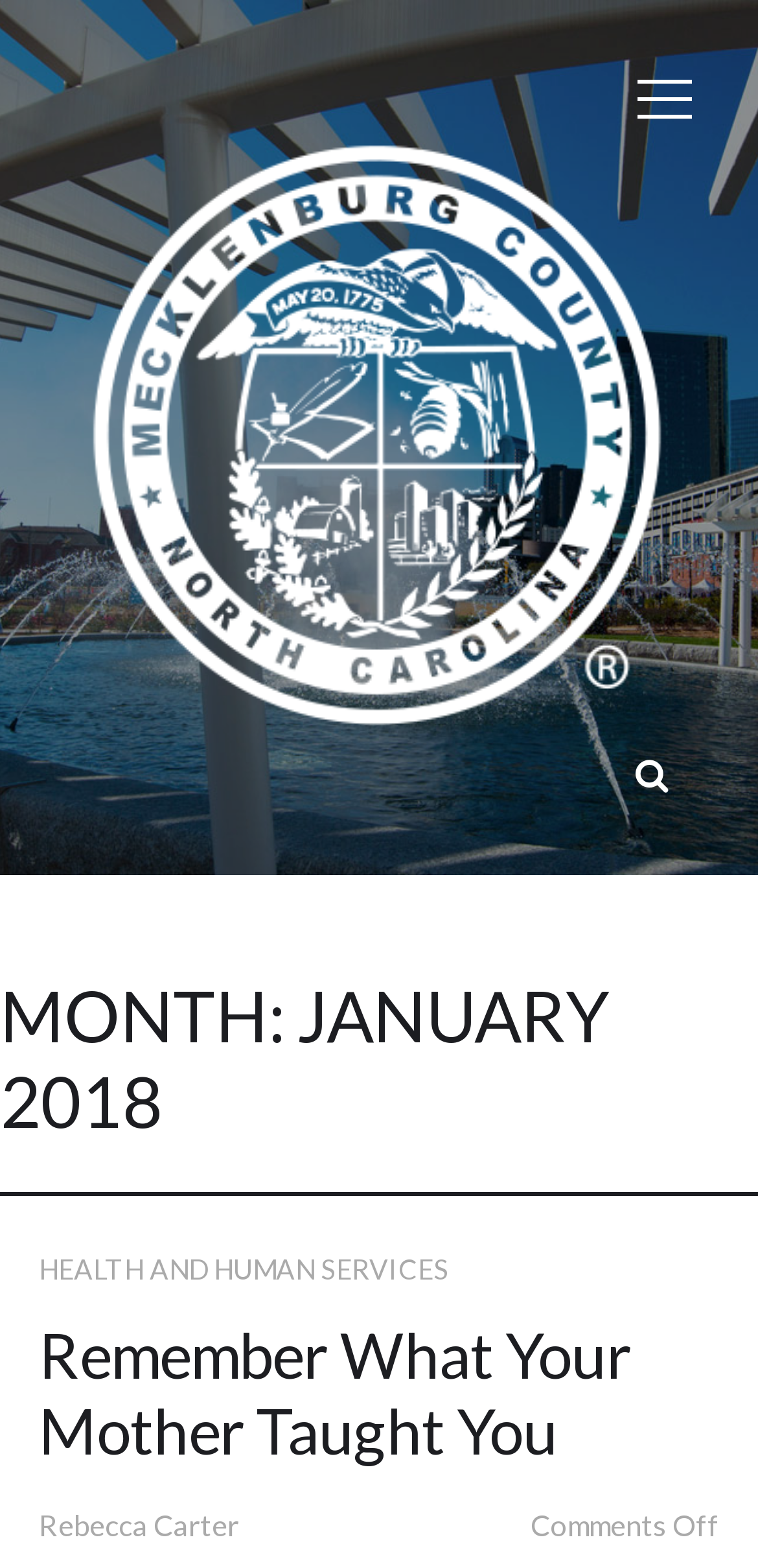Determine the bounding box of the UI element mentioned here: "Health and Human Services". The coordinates must be in the format [left, top, right, bottom] with values ranging from 0 to 1.

[0.051, 0.799, 0.592, 0.82]